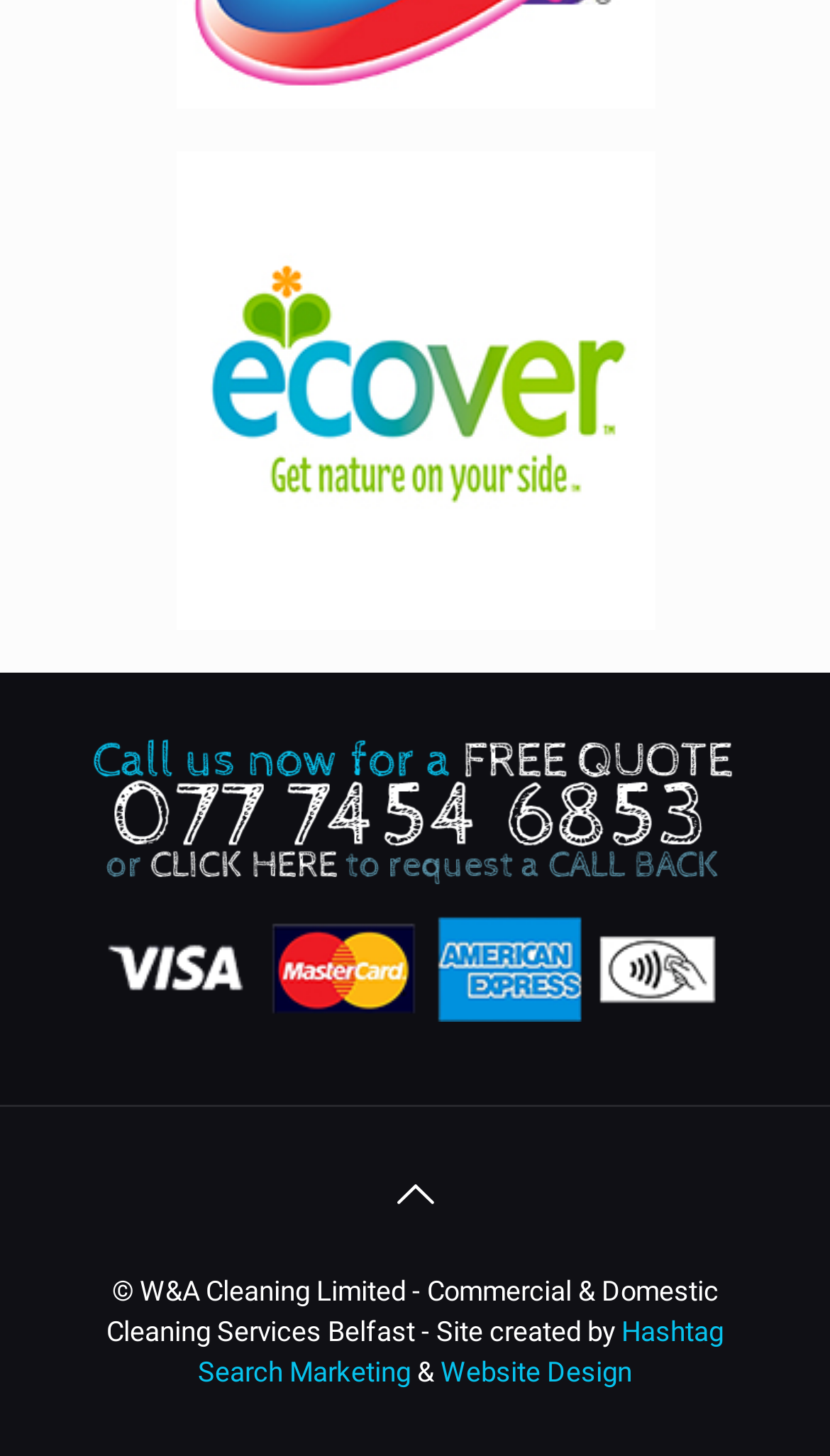Provide a single word or phrase answer to the question: 
What is the purpose of the link with the icon?

Search